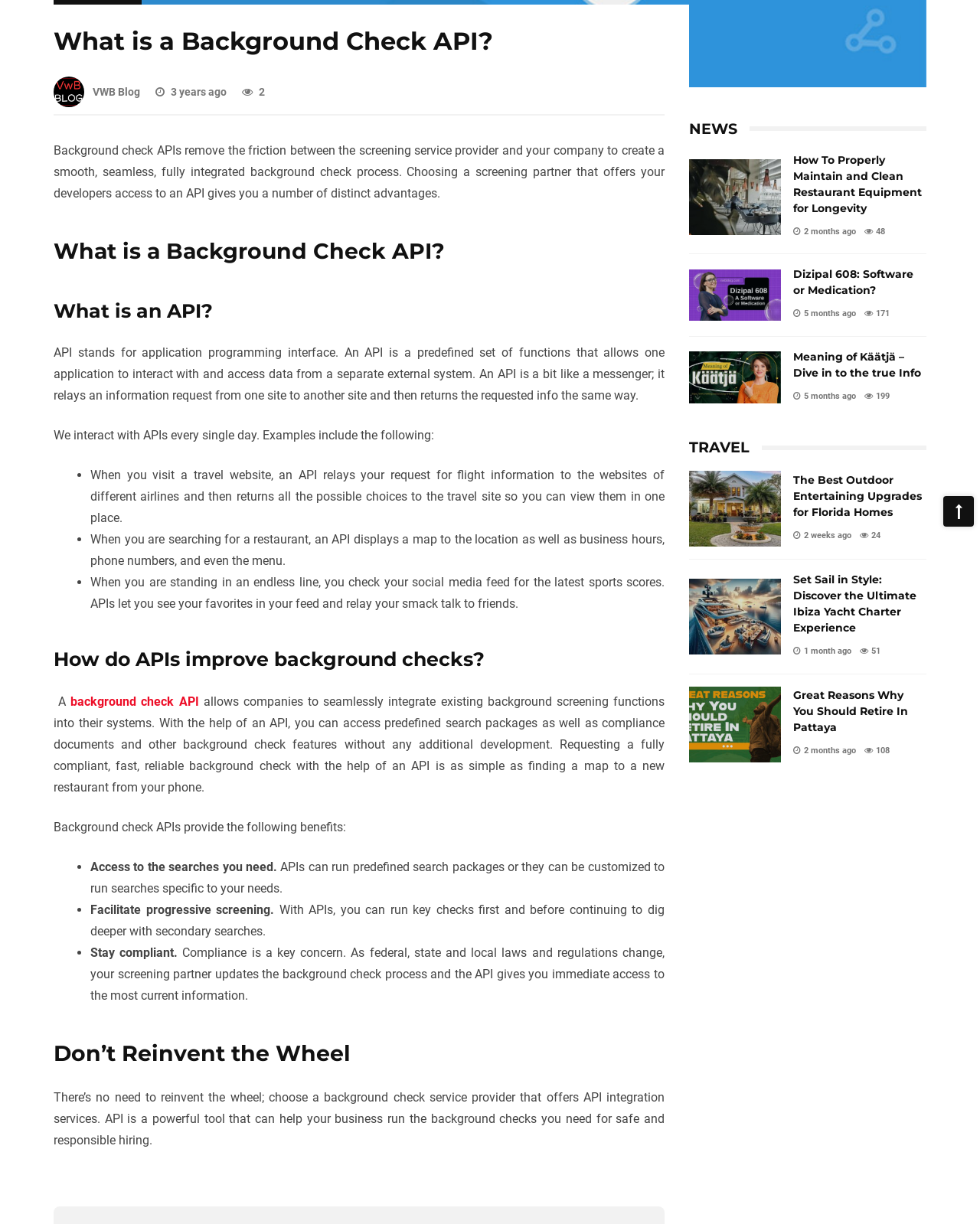Provide the bounding box coordinates of the HTML element this sentence describes: "Dizipal 608: Software or Medication?". The bounding box coordinates consist of four float numbers between 0 and 1, i.e., [left, top, right, bottom].

[0.809, 0.218, 0.945, 0.244]